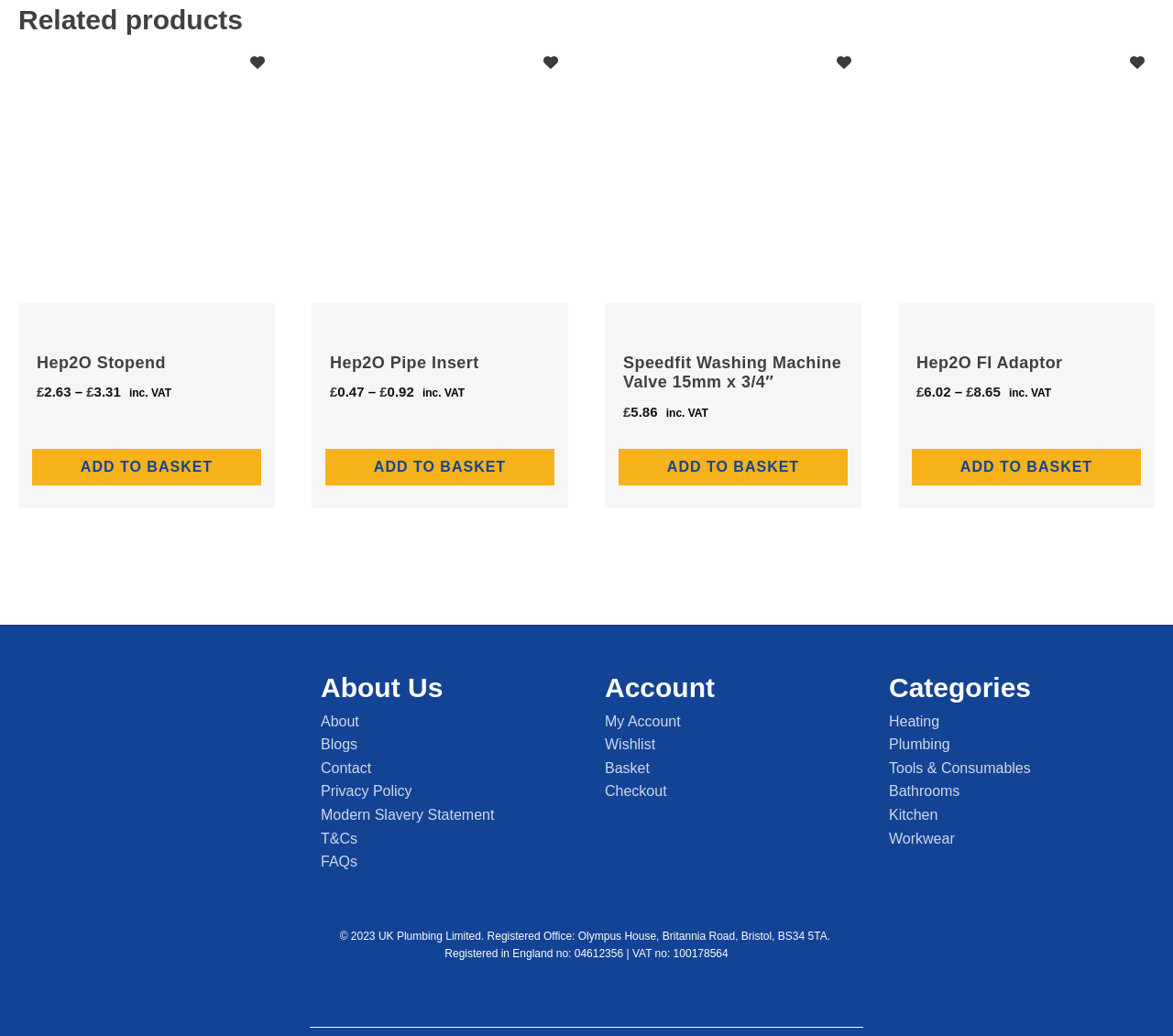Can you find the bounding box coordinates of the area I should click to execute the following instruction: "View Hep2O Stopend product details"?

[0.016, 0.045, 0.234, 0.415]